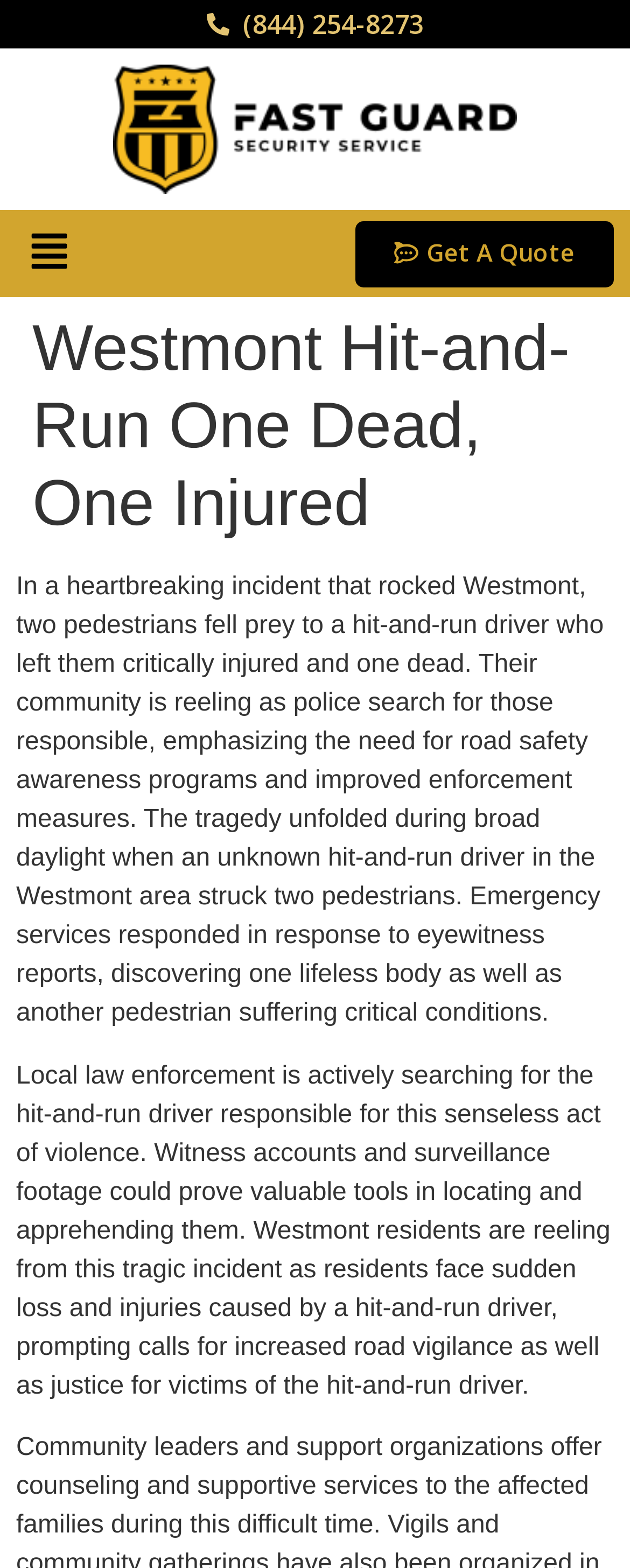Construct a thorough caption encompassing all aspects of the webpage.

The webpage is about a tragic hit-and-run incident in Westmont, where two pedestrians were critically injured, and one died. At the top left of the page, there is a logo of Fast-Guard Security Services, accompanied by a link to the company's website. Below the logo, there is a menu button with a hidden icon. 

On the top right side of the page, there is a phone number, (844) 254-8273, which is a clickable link. Next to the phone number, there is a "Get A Quote" link. 

The main content of the page is divided into two sections. The first section has a heading "Westmont Hit-and-Run One Dead, One Injured" and a paragraph describing the incident, stating that the community is reeling from the tragedy and emphasizing the need for road safety awareness programs and improved enforcement measures. 

Below the first section, there is another paragraph describing the ongoing investigation by local law enforcement, who are searching for the hit-and-run driver responsible for the incident. The paragraph also mentions that witness accounts and surveillance footage could be valuable tools in locating and apprehending the driver.